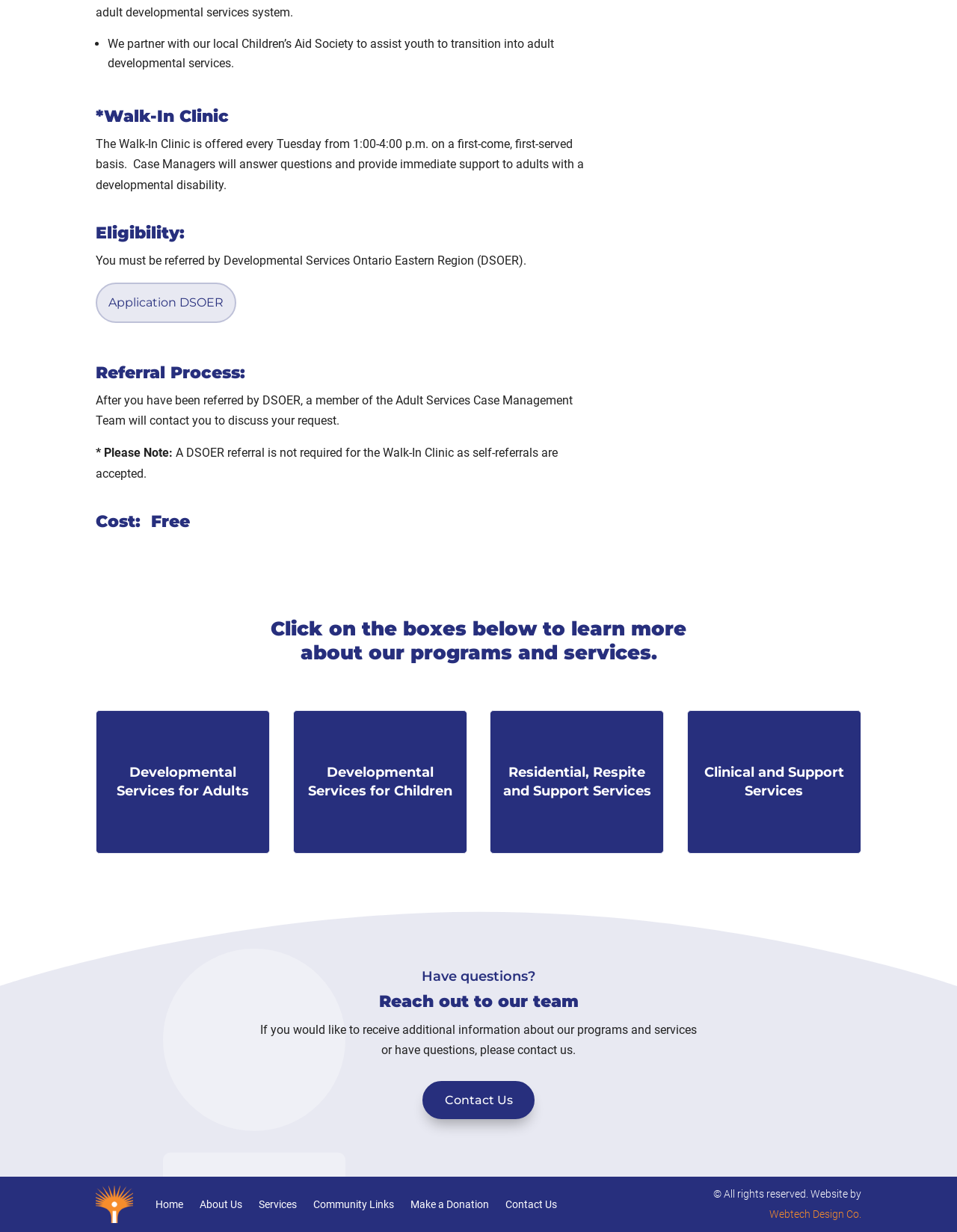Please identify the bounding box coordinates of the region to click in order to complete the task: "Learn more about 'Developmental Services for Adults'". The coordinates must be four float numbers between 0 and 1, specified as [left, top, right, bottom].

[0.112, 0.619, 0.269, 0.65]